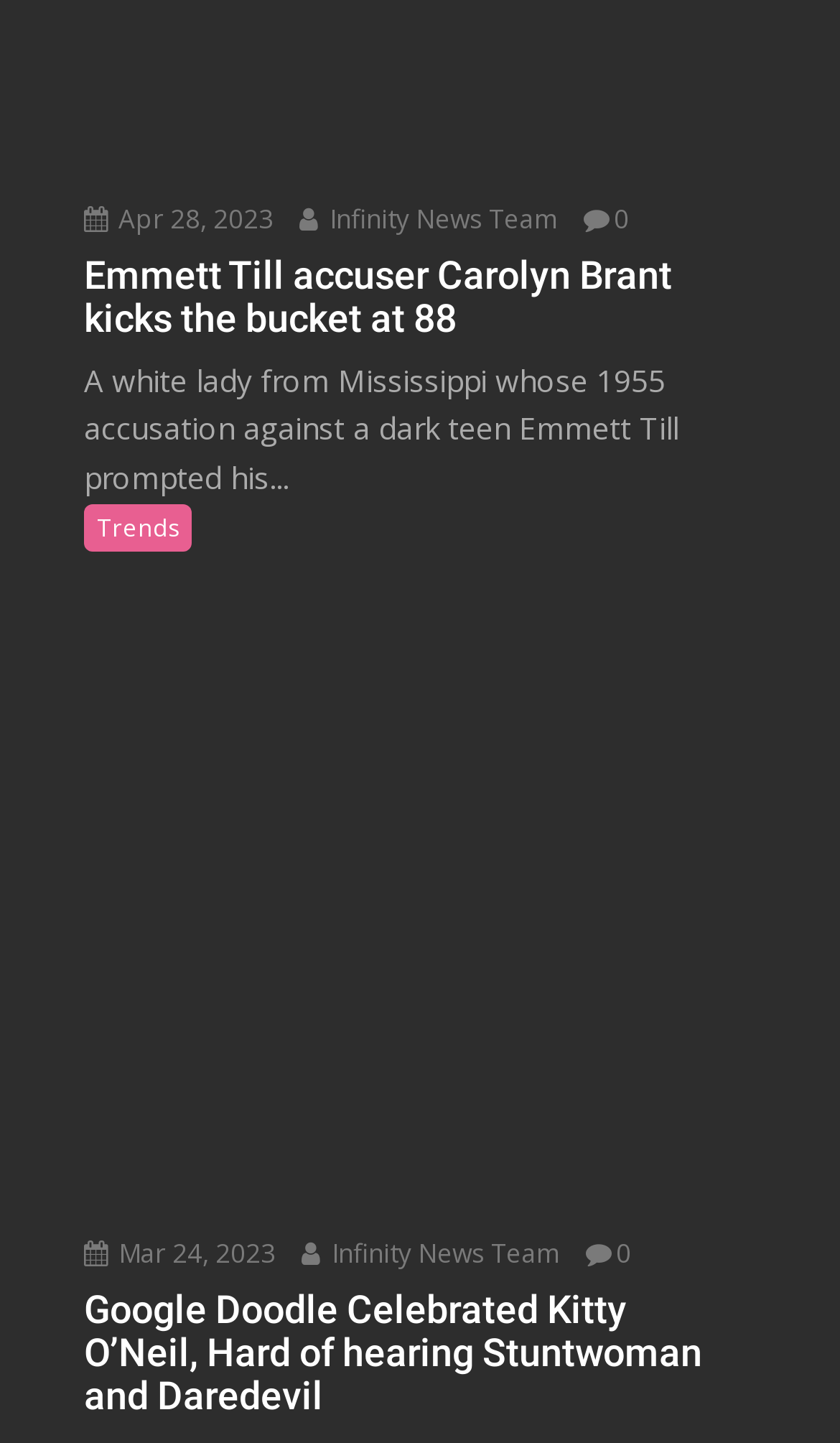Please identify the bounding box coordinates of the clickable element to fulfill the following instruction: "View Google Doodle Celebrated Kitty O’Neil, Hard of hearing Stuntwoman and Daredevil article". The coordinates should be four float numbers between 0 and 1, i.e., [left, top, right, bottom].

[0.1, 0.893, 0.875, 0.982]